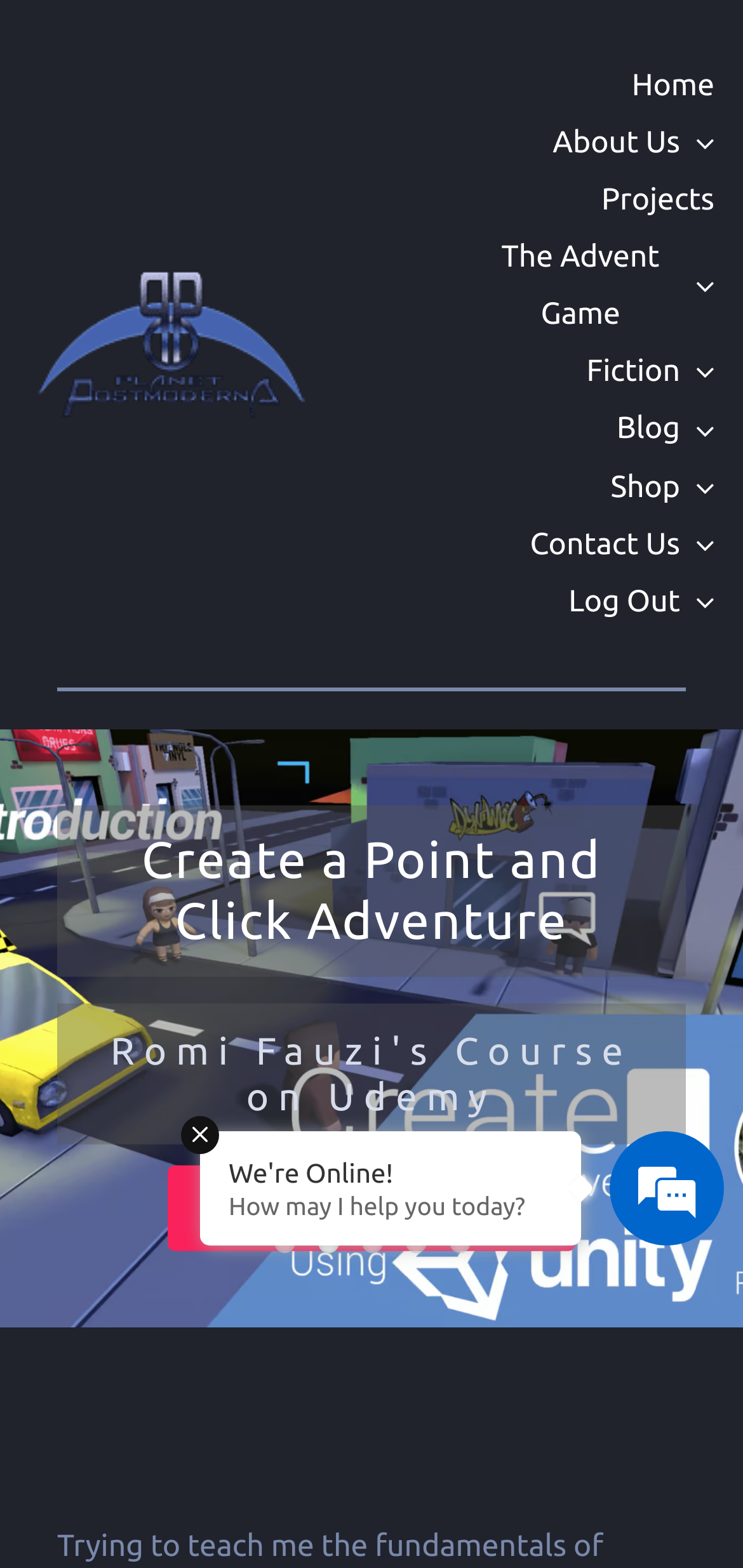Create an elaborate caption that covers all aspects of the webpage.

The webpage is about the author's journey in learning game development, specifically focusing on point-and-click adventures. At the top left corner, there is a logo of "Planet Postmoderna" with a link to the homepage. 

On the top right side, there is a main navigation menu with 8 links: "Home", "About Us", "Projects", "The Advent Game", "Fiction", "Blog", "Shop", and "Contact Us". Each link is positioned horizontally next to each other.

Below the navigation menu, there are two headings. The first heading is "Revamp of Building Textures", and the second heading is a description of "Ned's World - City Scene", which mentions adding an emissive map to the club sign and a window on the side door.

At the bottom of the page, there are 5 links labeled as "1", "2", "3", "4", and "5", positioned horizontally next to each other.

On the right side of the page, there is a section with a bold text "We're Online!" and a paragraph asking "How may I help you today?". There is also an emphasis text above this section, but it is empty.